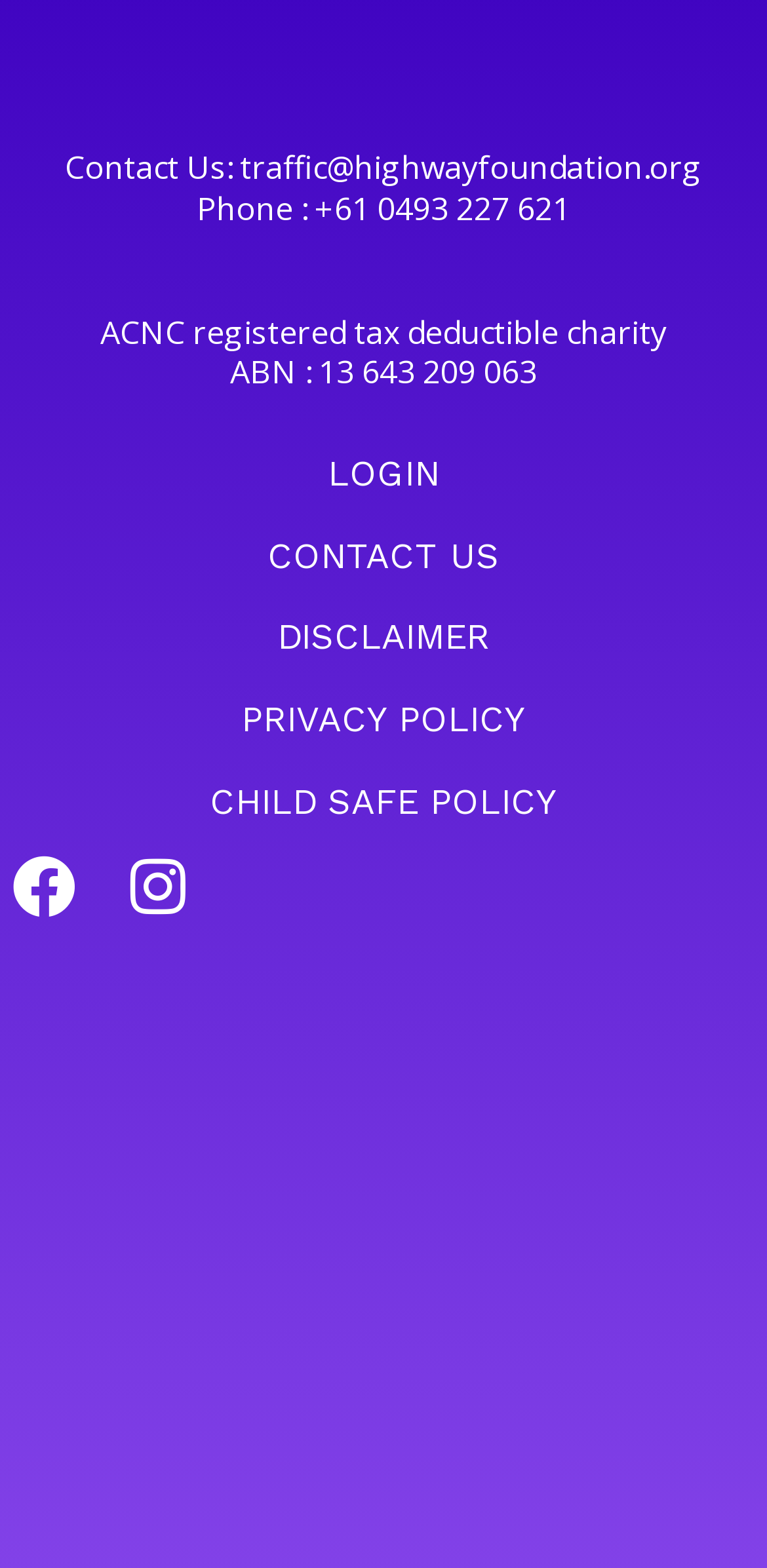How many social media links are there?
With the help of the image, please provide a detailed response to the question.

There are two social media links at the bottom of the webpage, one for Facebook and one for Instagram, which can be identified by their respective icons and text.